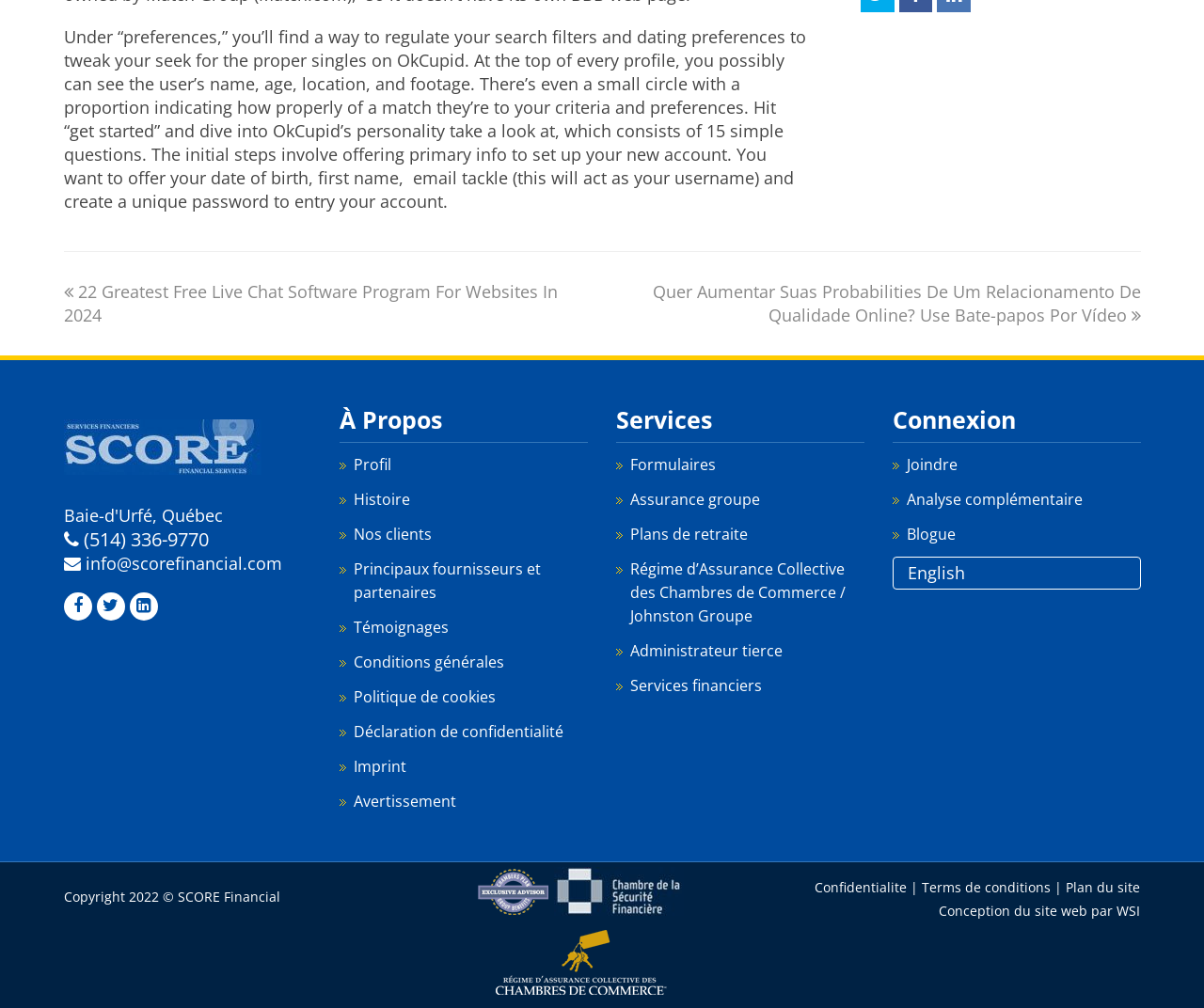Locate the bounding box coordinates of the clickable area needed to fulfill the instruction: "Contact us".

[0.069, 0.522, 0.173, 0.548]